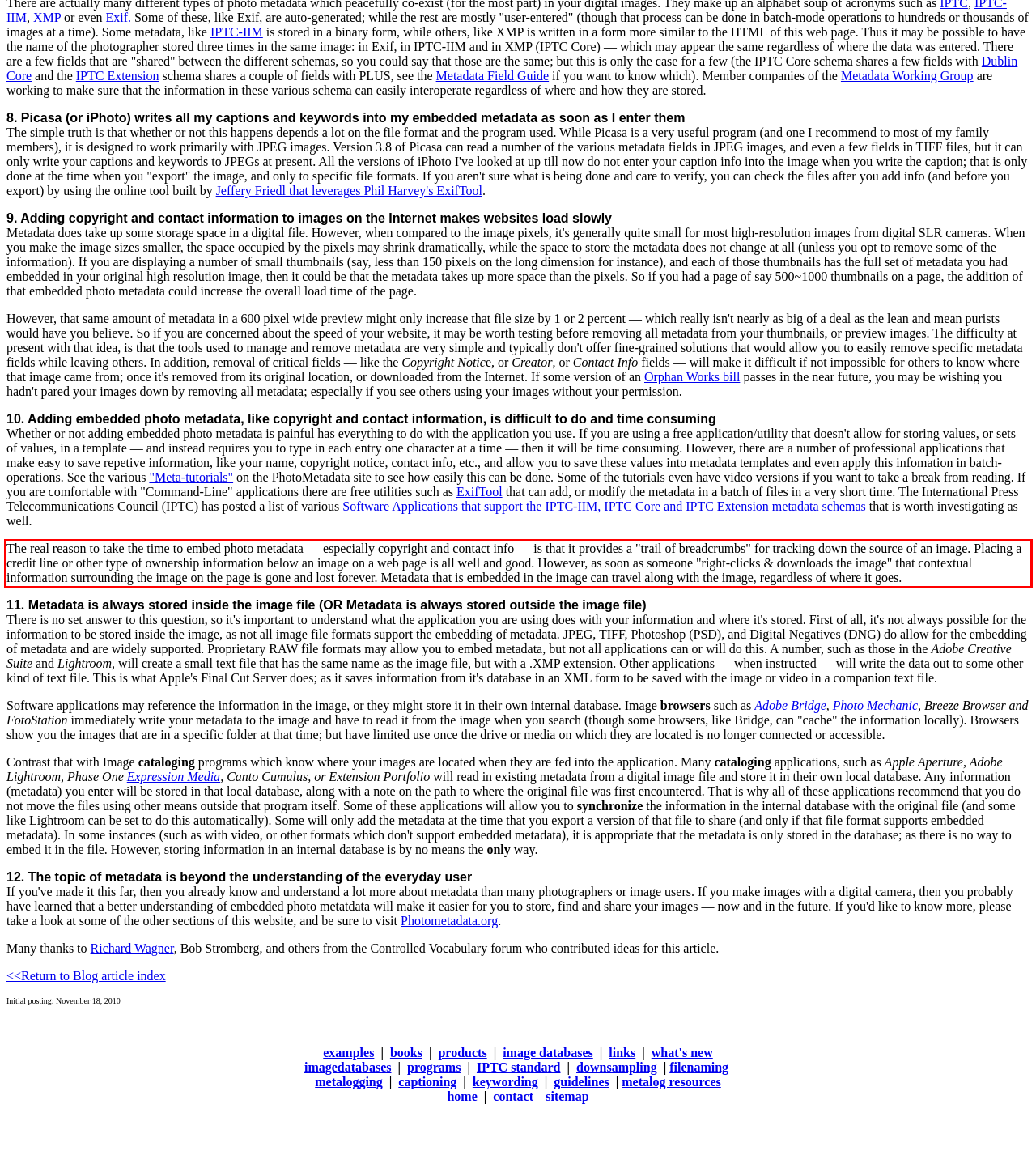Identify the red bounding box in the webpage screenshot and perform OCR to generate the text content enclosed.

The real reason to take the time to embed photo metadata — especially copyright and contact info — is that it provides a "trail of breadcrumbs" for tracking down the source of an image. Placing a credit line or other type of ownership information below an image on a web page is all well and good. However, as soon as someone "right-clicks & downloads the image" that contextual information surrounding the image on the page is gone and lost forever. Metadata that is embedded in the image can travel along with the image, regardless of where it goes.